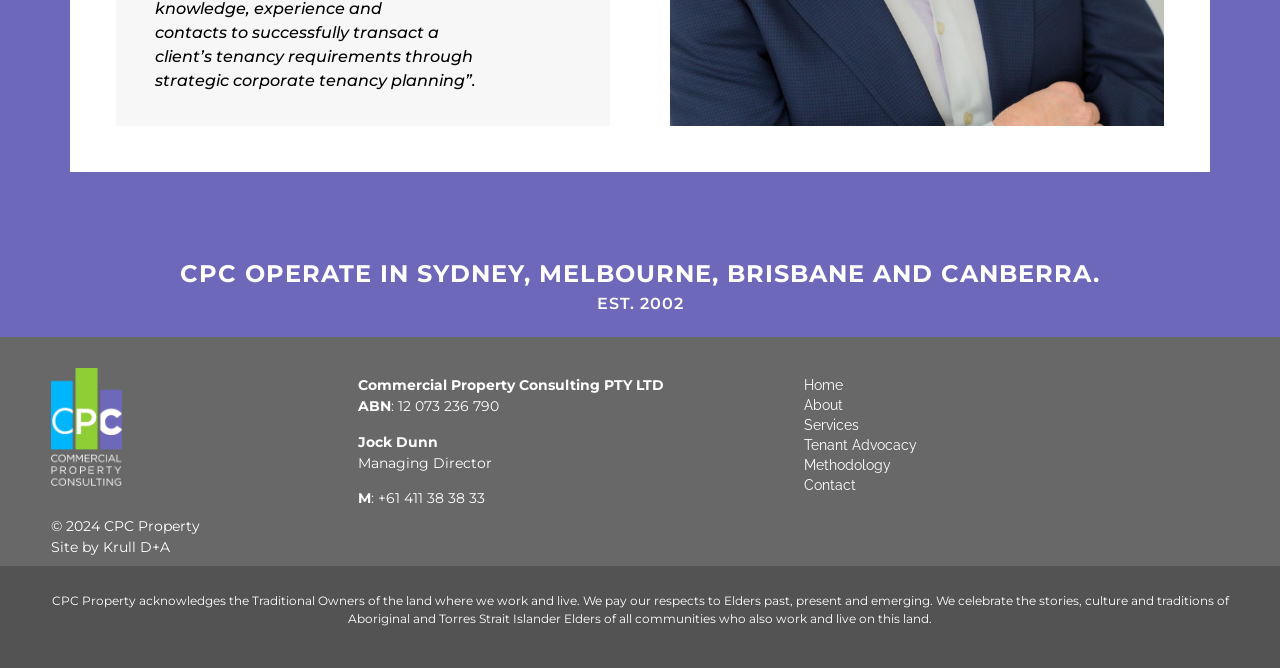What is the ABN of the company?
Make sure to answer the question with a detailed and comprehensive explanation.

The ABN of the company is mentioned in the StaticText element with the text ': 12 073 236 790' which is preceded by the StaticText element with the text 'ABN'.